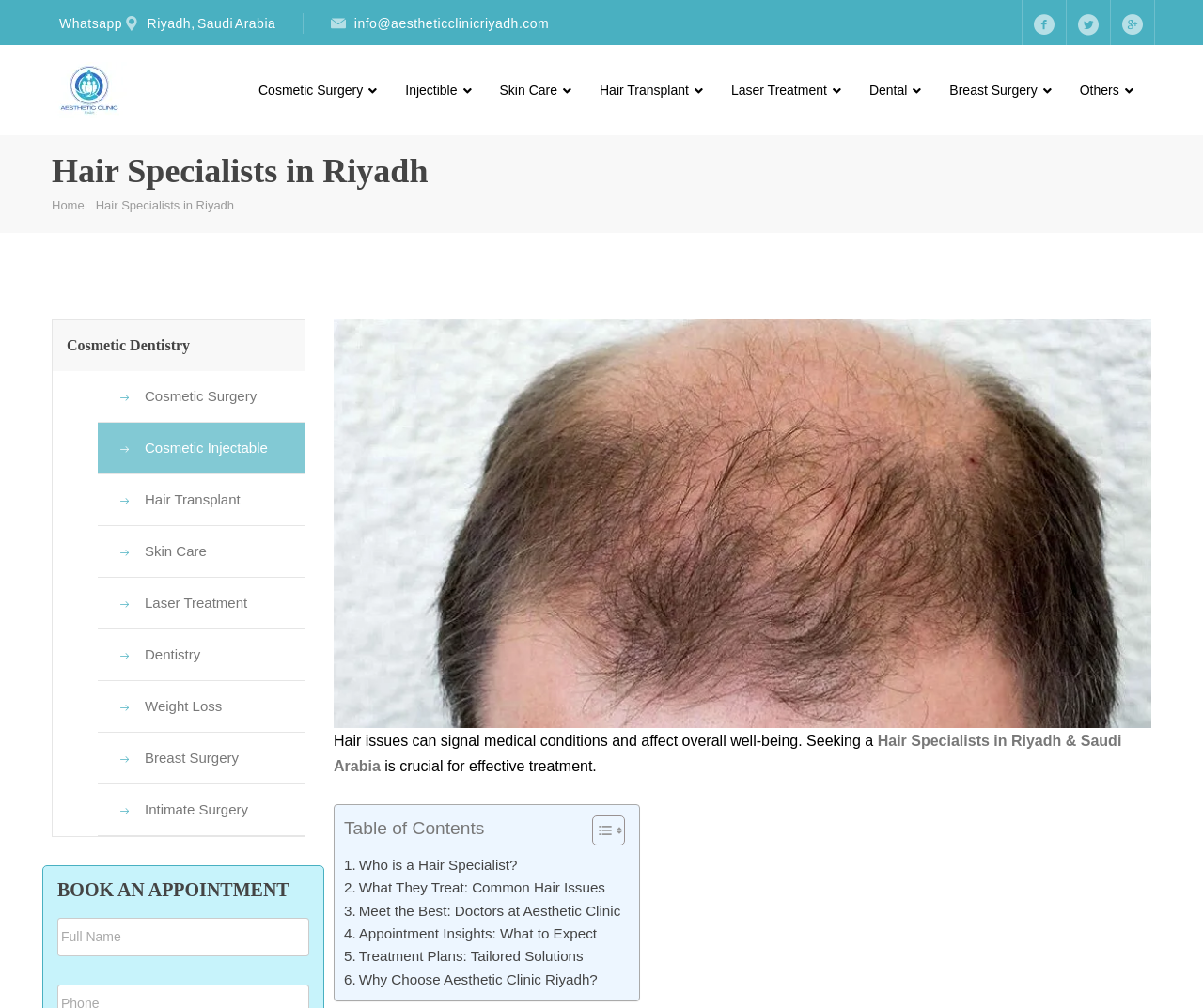Determine the bounding box coordinates of the clickable region to execute the instruction: "Enter Full Name in the textbox". The coordinates should be four float numbers between 0 and 1, denoted as [left, top, right, bottom].

[0.048, 0.911, 0.257, 0.949]